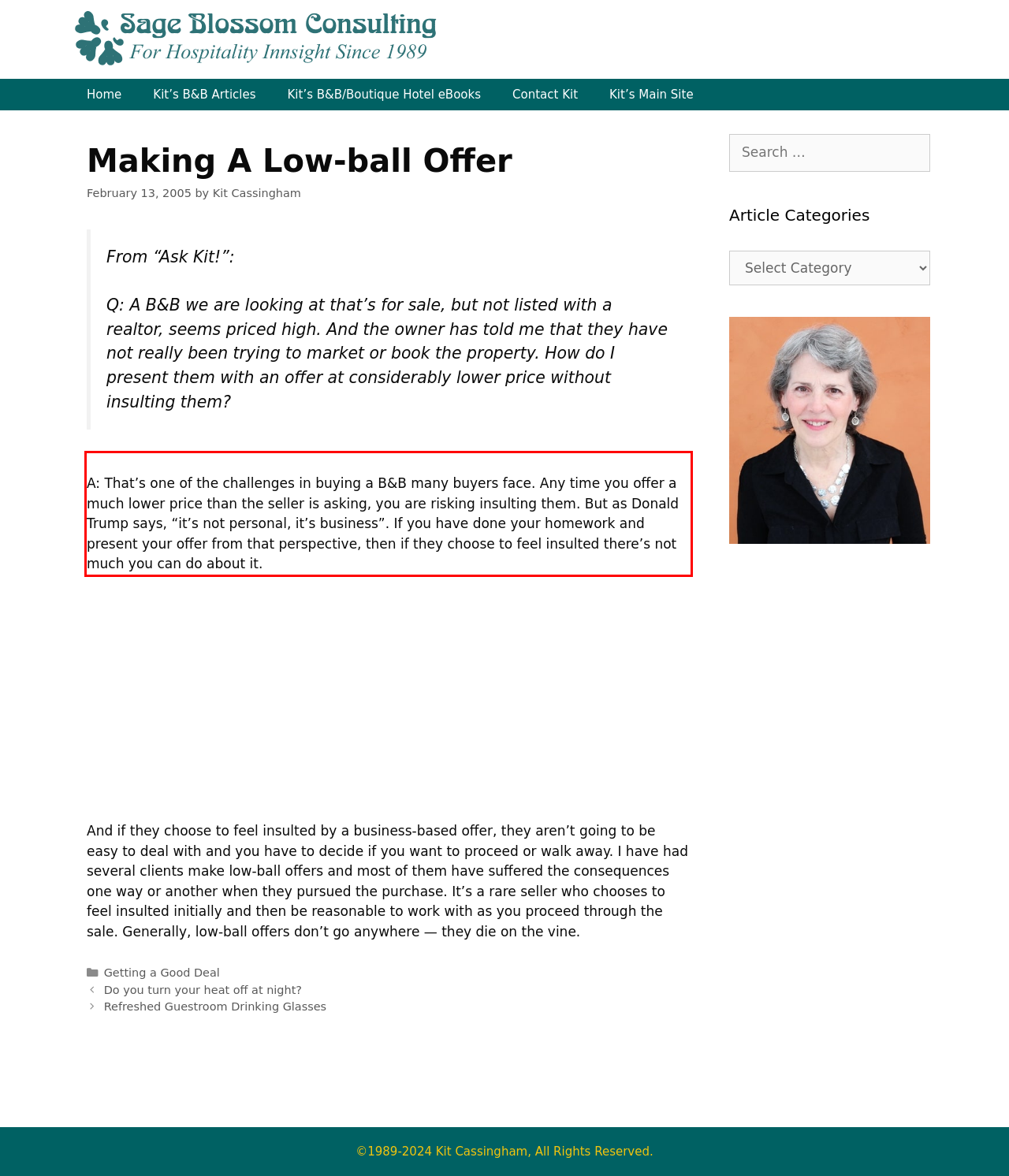You are provided with a screenshot of a webpage containing a red bounding box. Please extract the text enclosed by this red bounding box.

A: That’s one of the challenges in buying a B&B many buyers face. Any time you offer a much lower price than the seller is asking, you are risking insulting them. But as Donald Trump says, “it’s not personal, it’s business”. If you have done your homework and present your offer from that perspective, then if they choose to feel insulted there’s not much you can do about it.